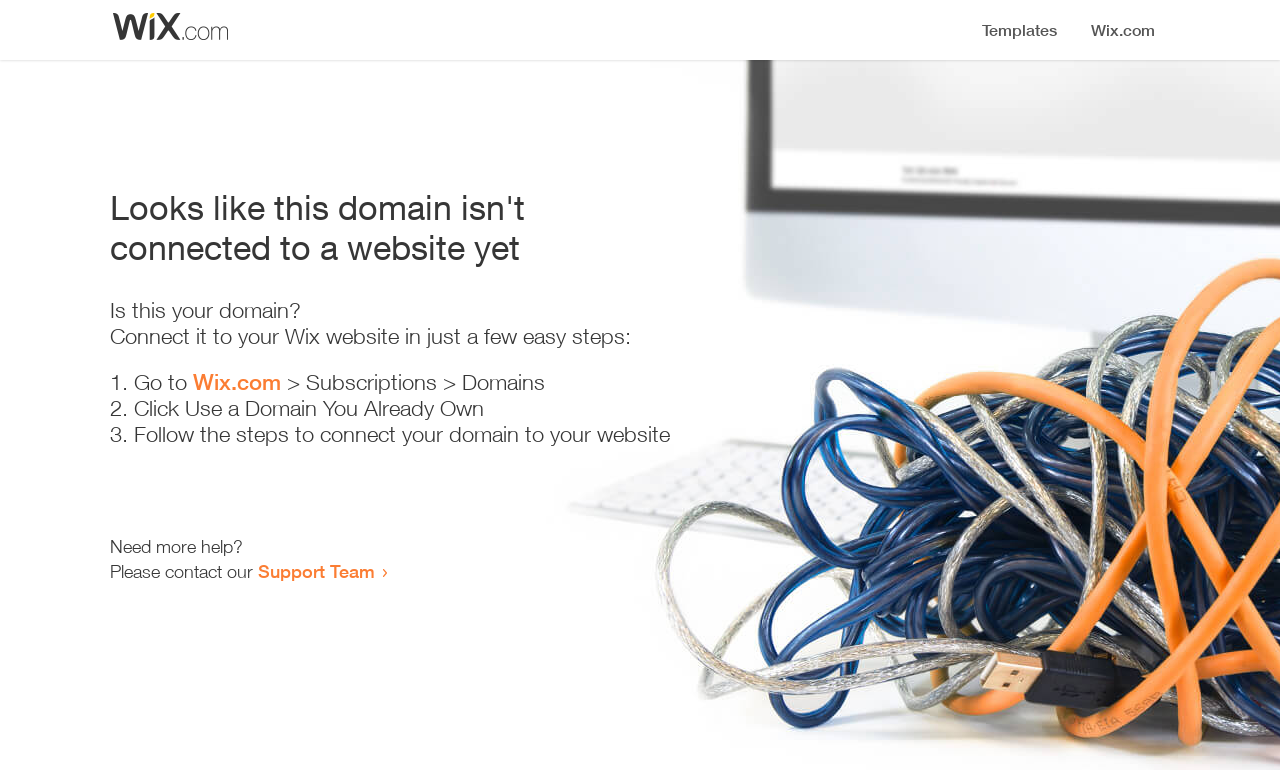Give a one-word or short-phrase answer to the following question: 
What is the purpose of this webpage?

Domain connection guide